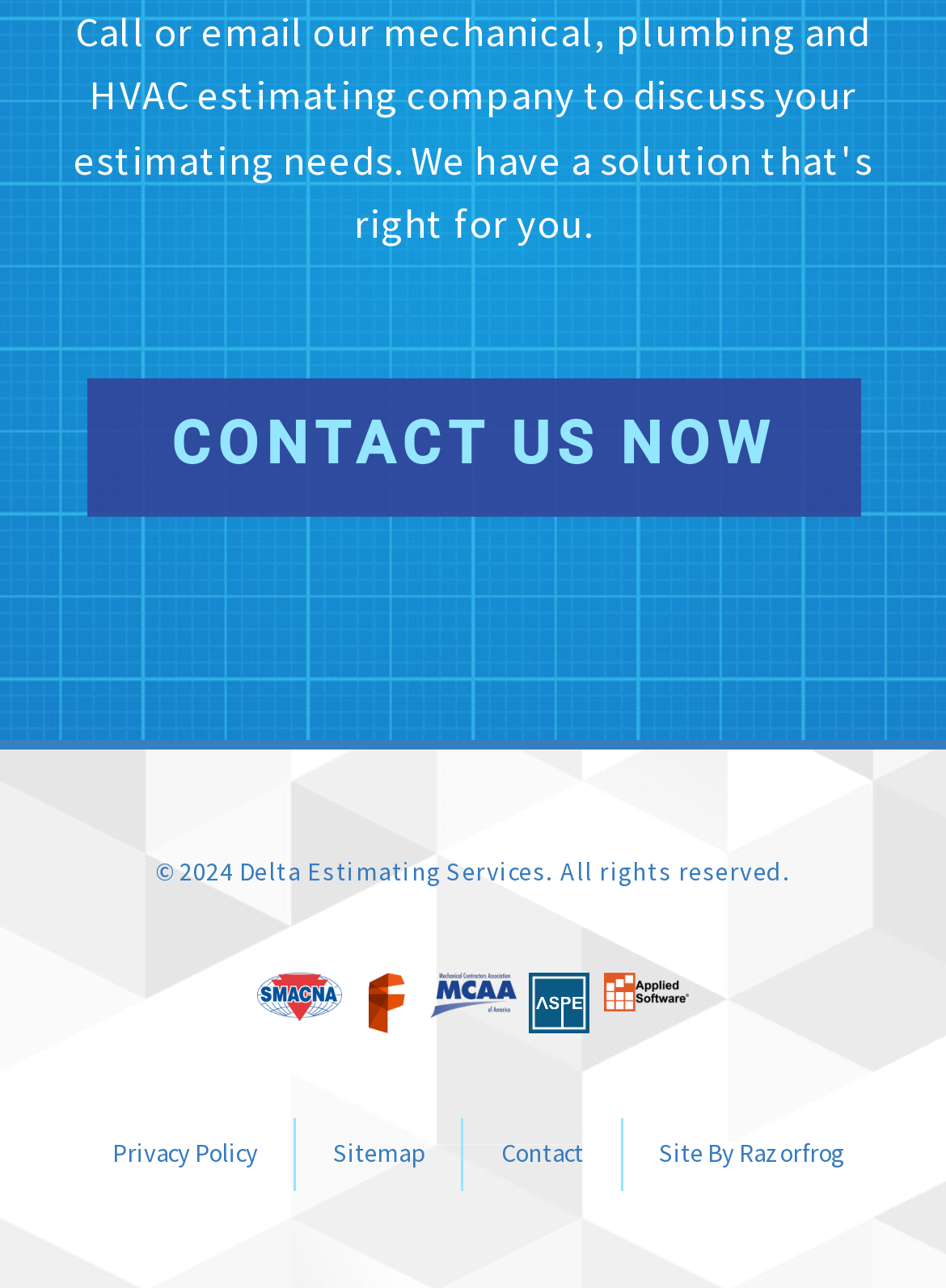How many social media logos are present at the bottom of the page?
Using the screenshot, give a one-word or short phrase answer.

4